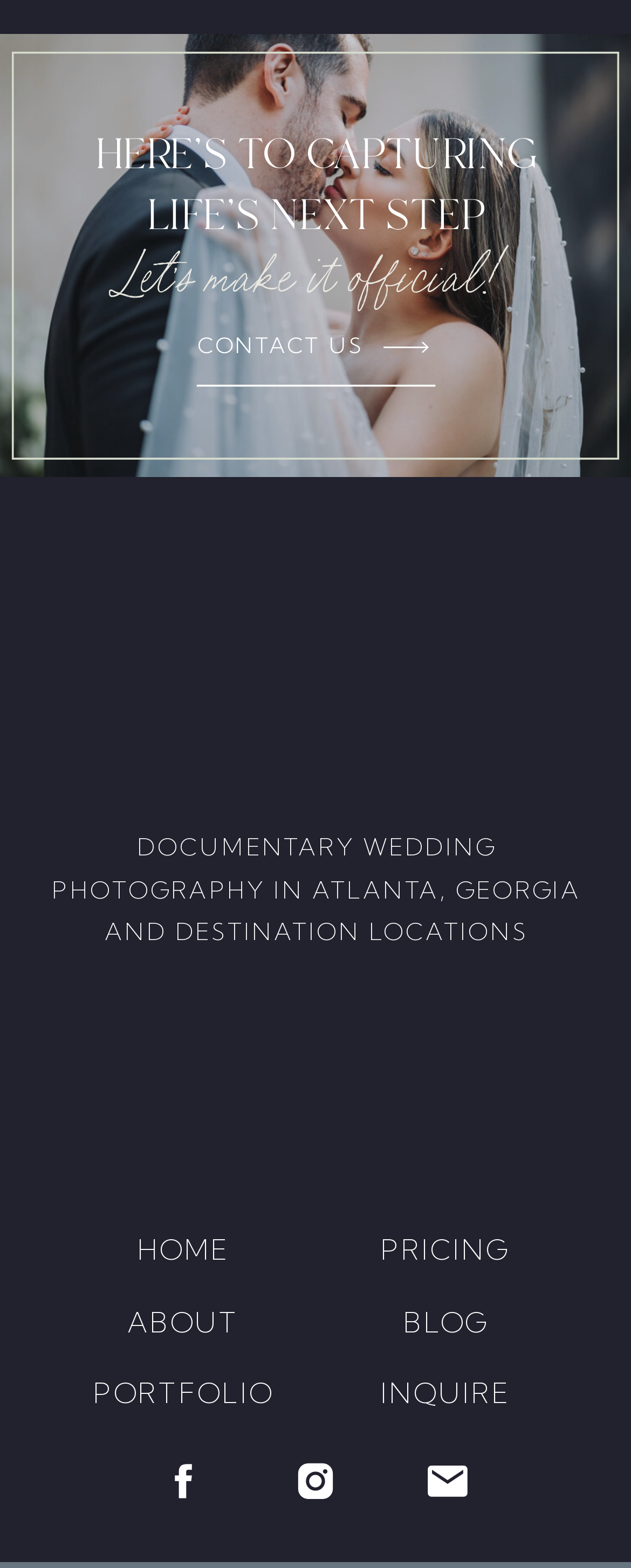Examine the image carefully and respond to the question with a detailed answer: 
What is the location mentioned on the webpage?

The location mentioned on the webpage is Atlanta, Georgia, which is indicated in the heading 'DOCUMENTARY WEDDING PHOTOGRAPHY IN ATLANTA, GEORGIA AND DESTINATION LOCATIONS'.